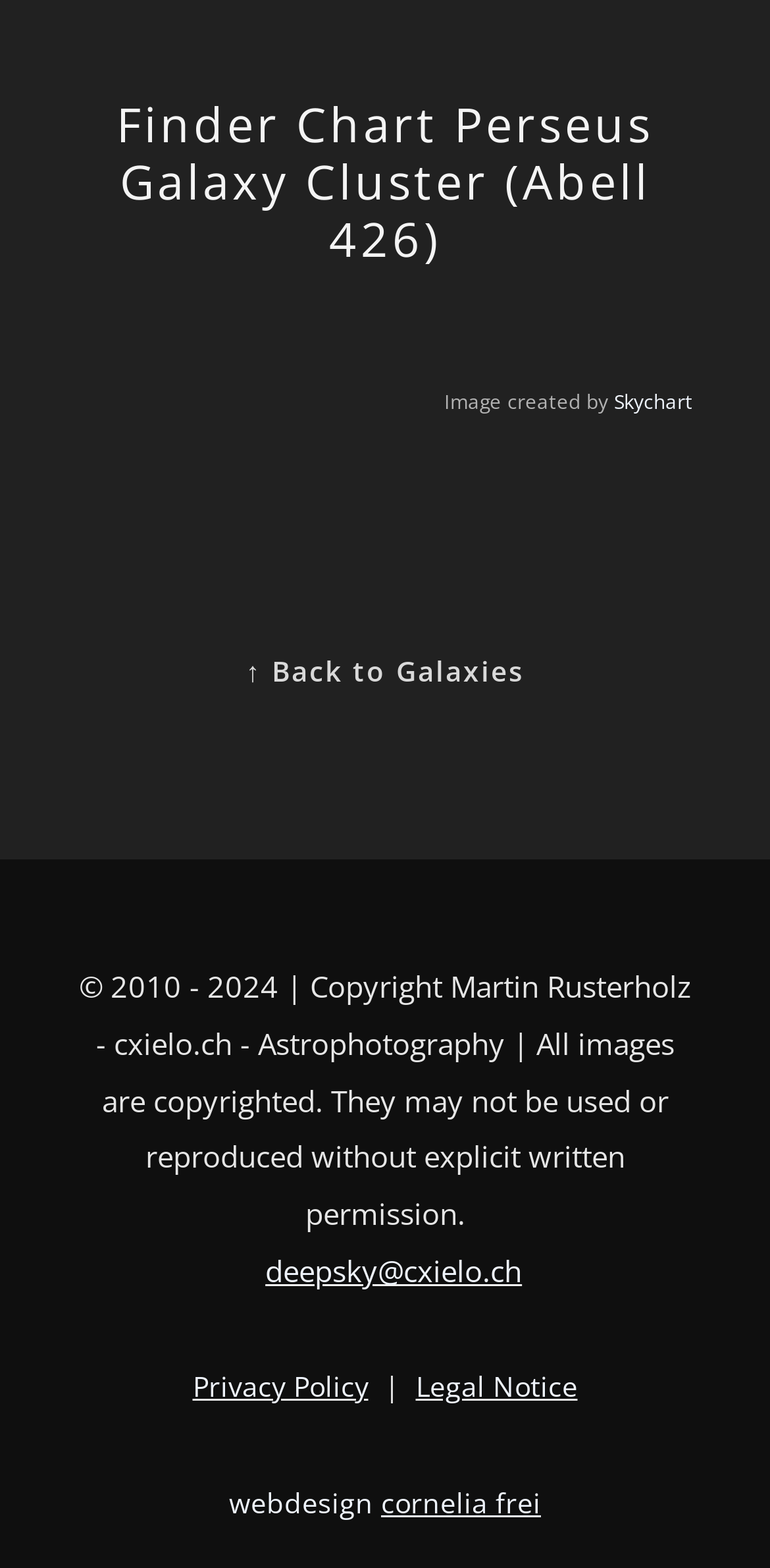Respond to the question below with a concise word or phrase:
Who created the image?

Skychart